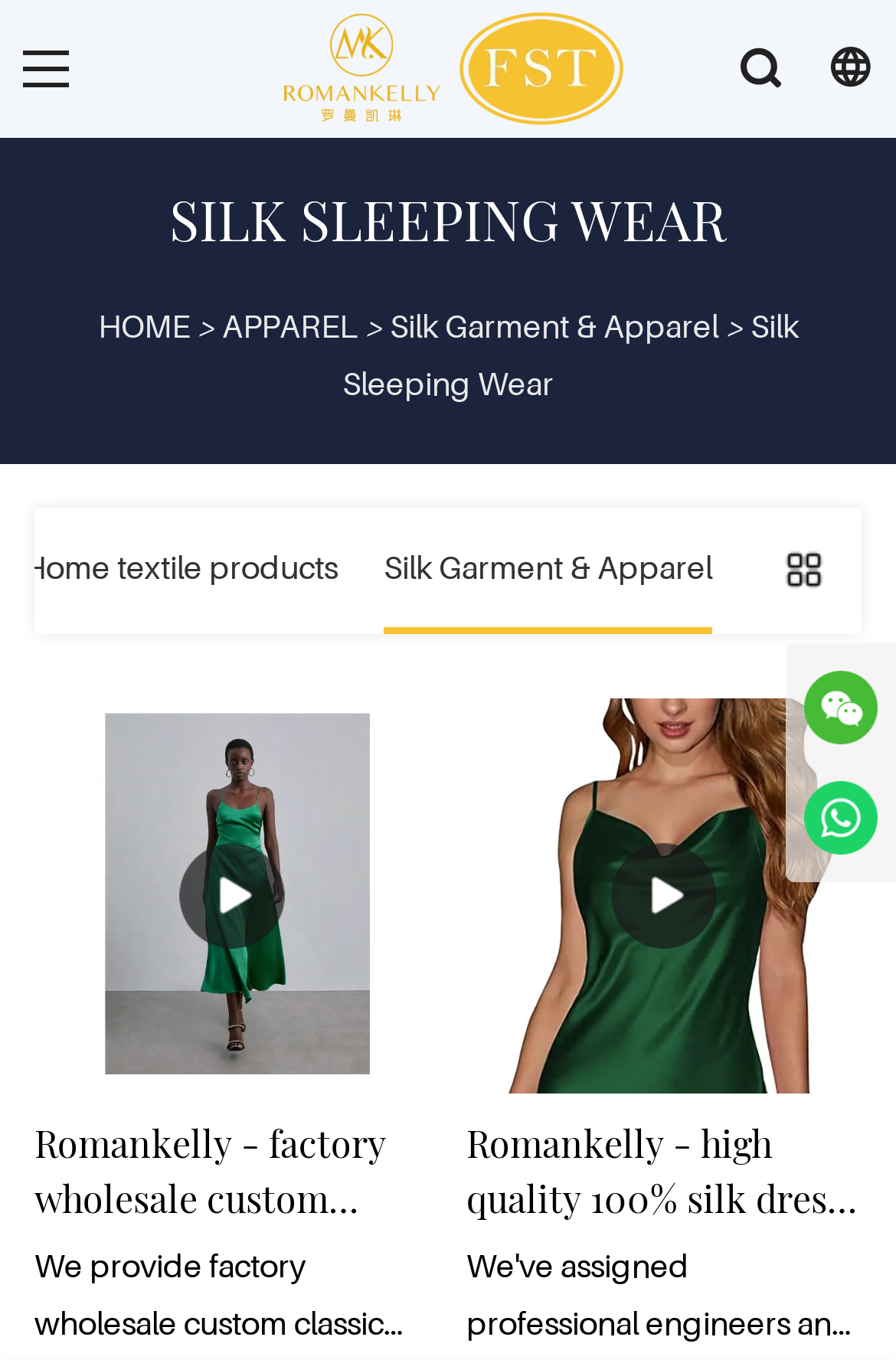Please find the bounding box coordinates in the format (top-left x, top-left y, bottom-right x, bottom-right y) for the given element description. Ensure the coordinates are floating point numbers between 0 and 1. Description: title="Jack Cao"

[0.877, 0.561, 1.0, 0.642]